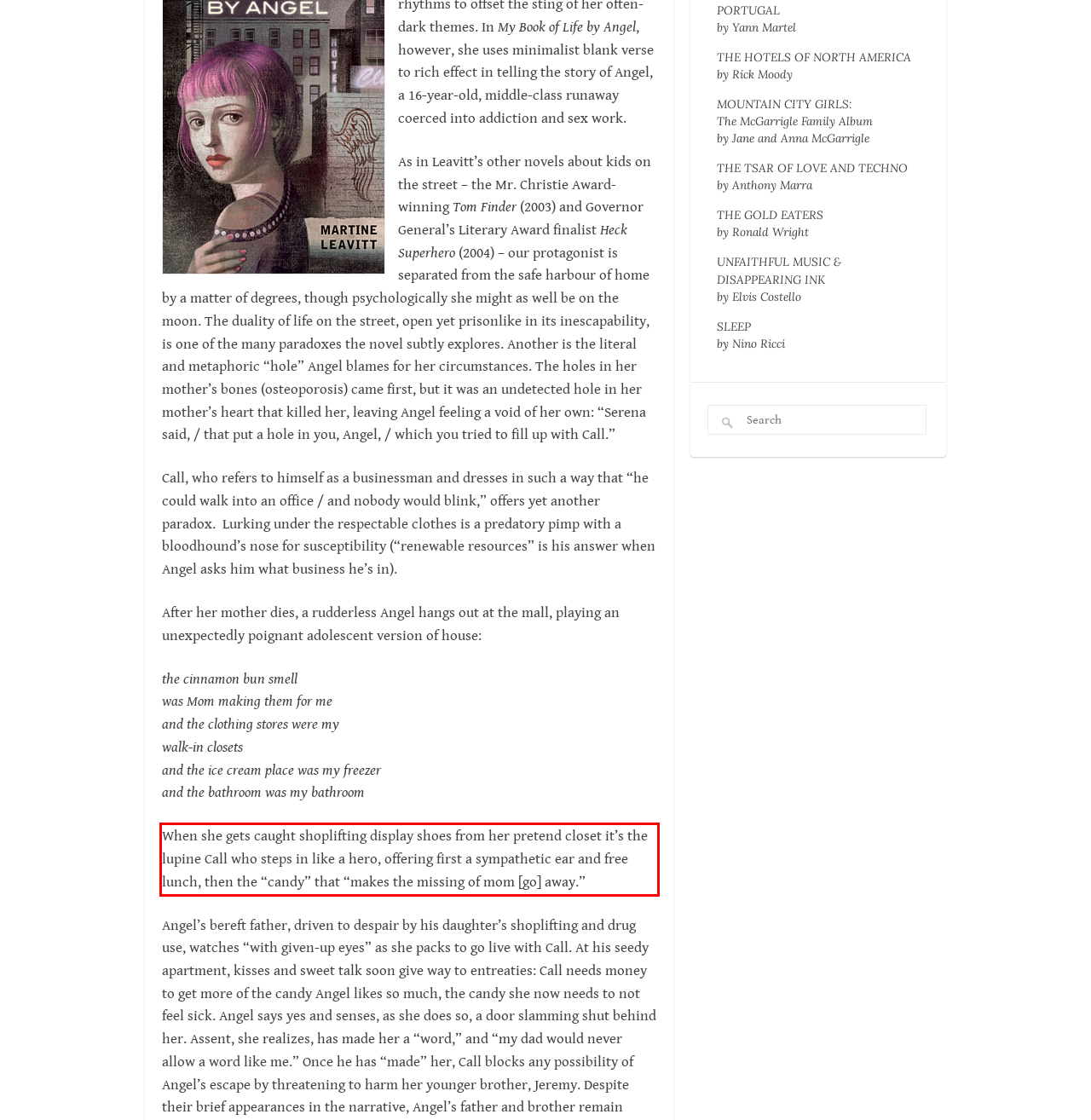You are given a screenshot showing a webpage with a red bounding box. Perform OCR to capture the text within the red bounding box.

When she gets caught shoplifting display shoes from her pretend closet it’s the lupine Call who steps in like a hero, offering first a sympathetic ear and free lunch, then the “candy” that “makes the missing of mom [go] away.”